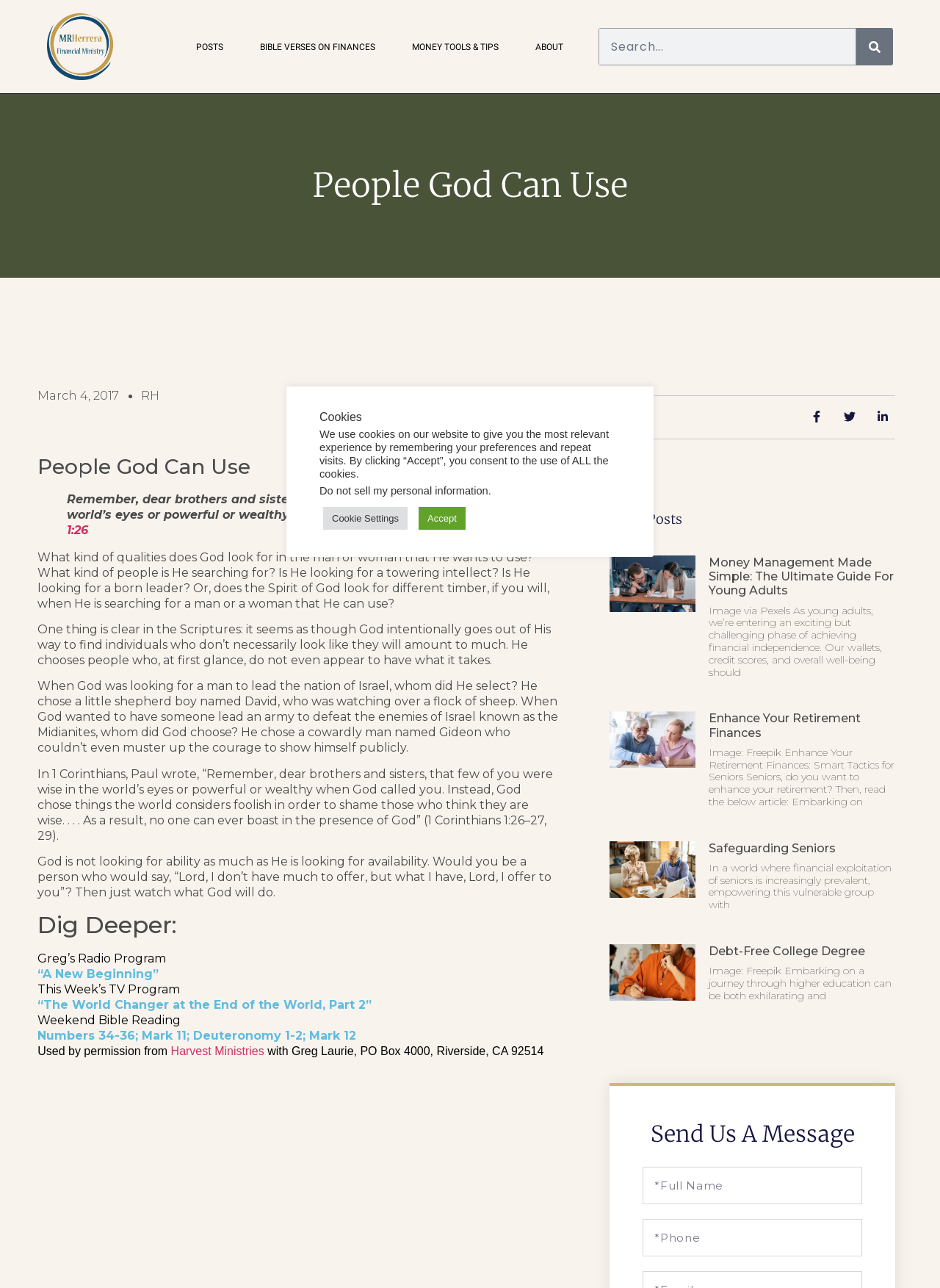How many articles are listed under 'More Posts'?
Using the image as a reference, give a one-word or short phrase answer.

4